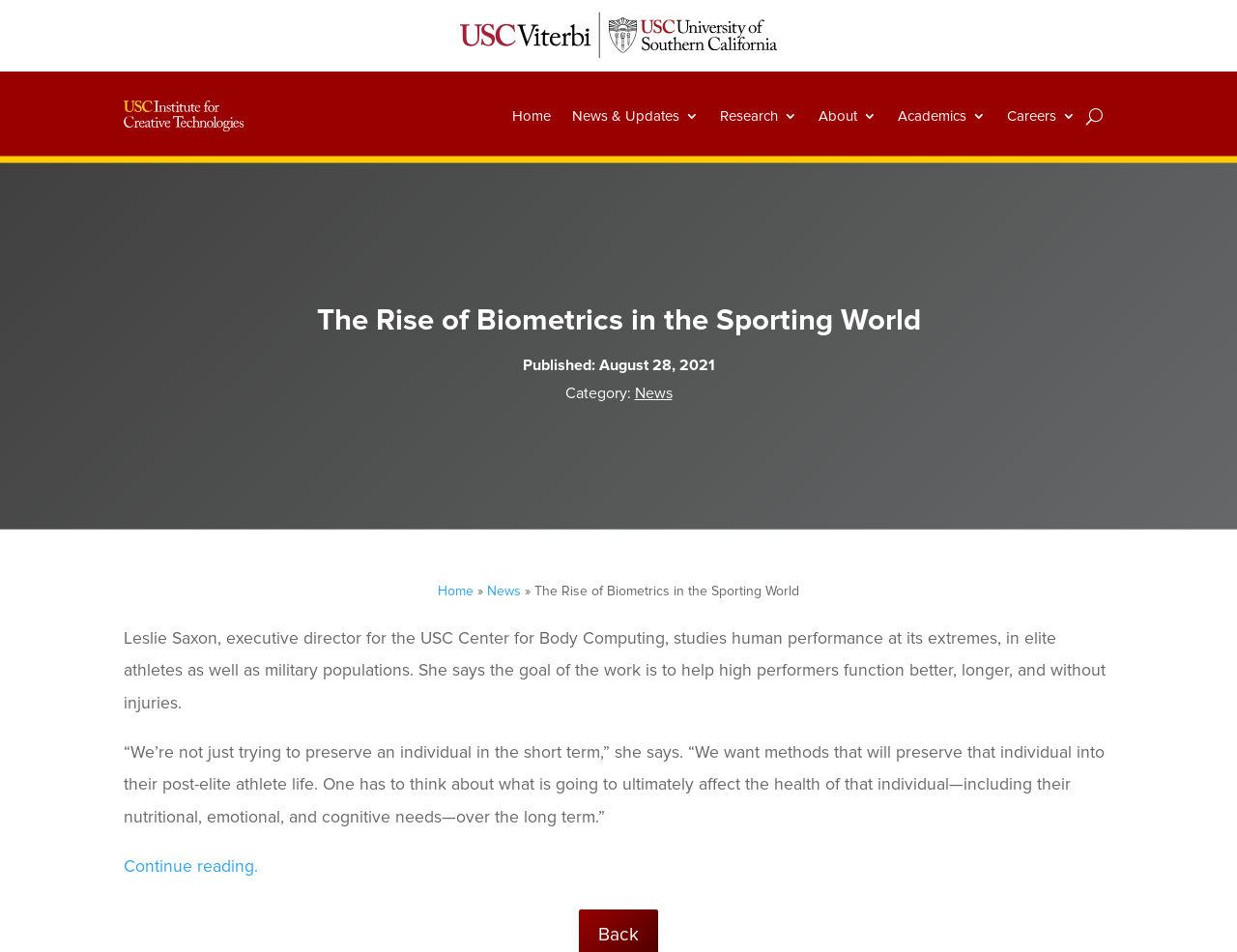Please find the bounding box coordinates of the element that needs to be clicked to perform the following instruction: "Read the news about The Rise of Biometrics in the Sporting World". The bounding box coordinates should be four float numbers between 0 and 1, represented as [left, top, right, bottom].

[0.432, 0.612, 0.646, 0.629]